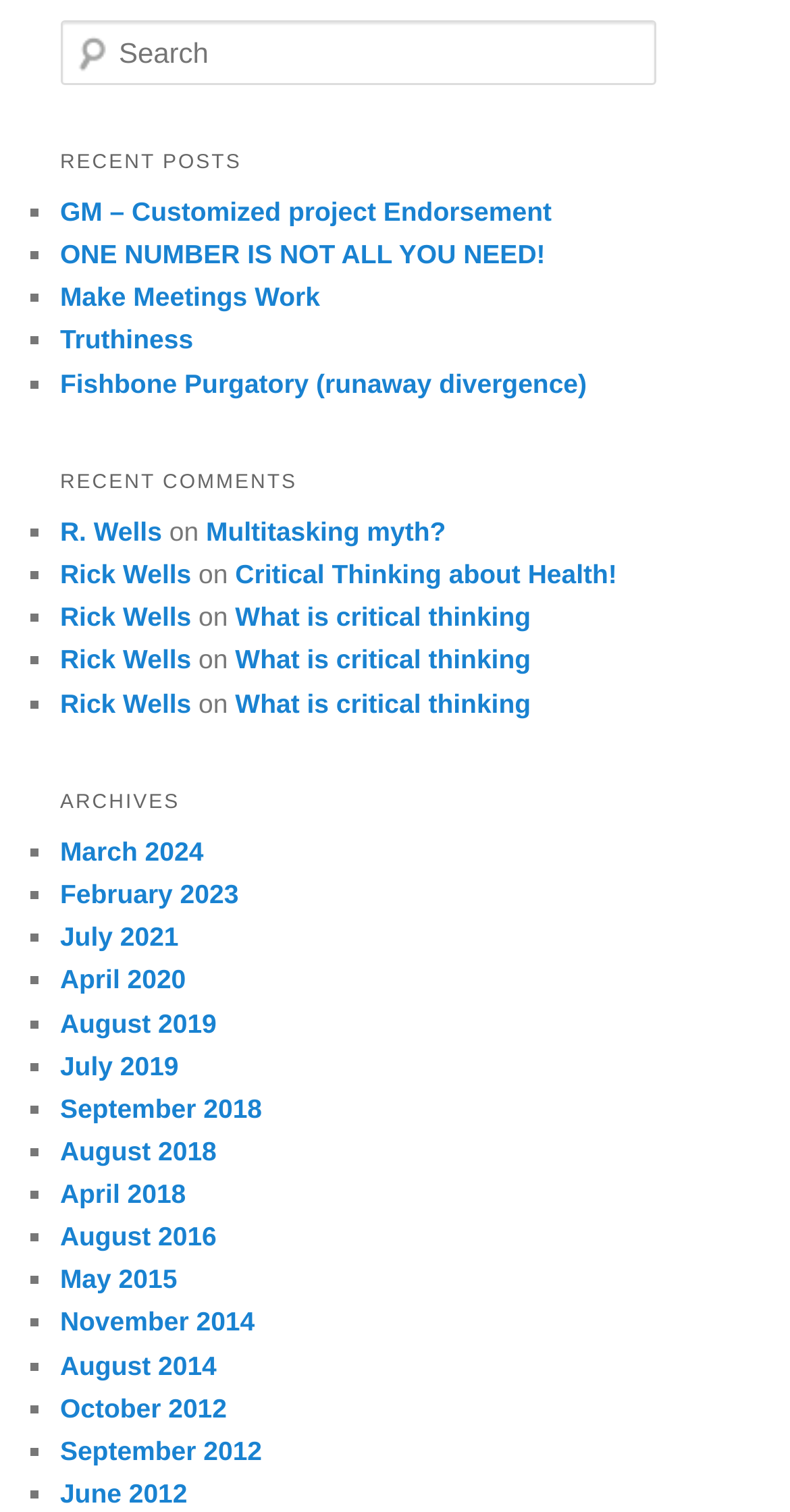Locate the bounding box coordinates of the element that should be clicked to execute the following instruction: "Check the recent comment from R. Wells".

[0.076, 0.342, 0.205, 0.362]